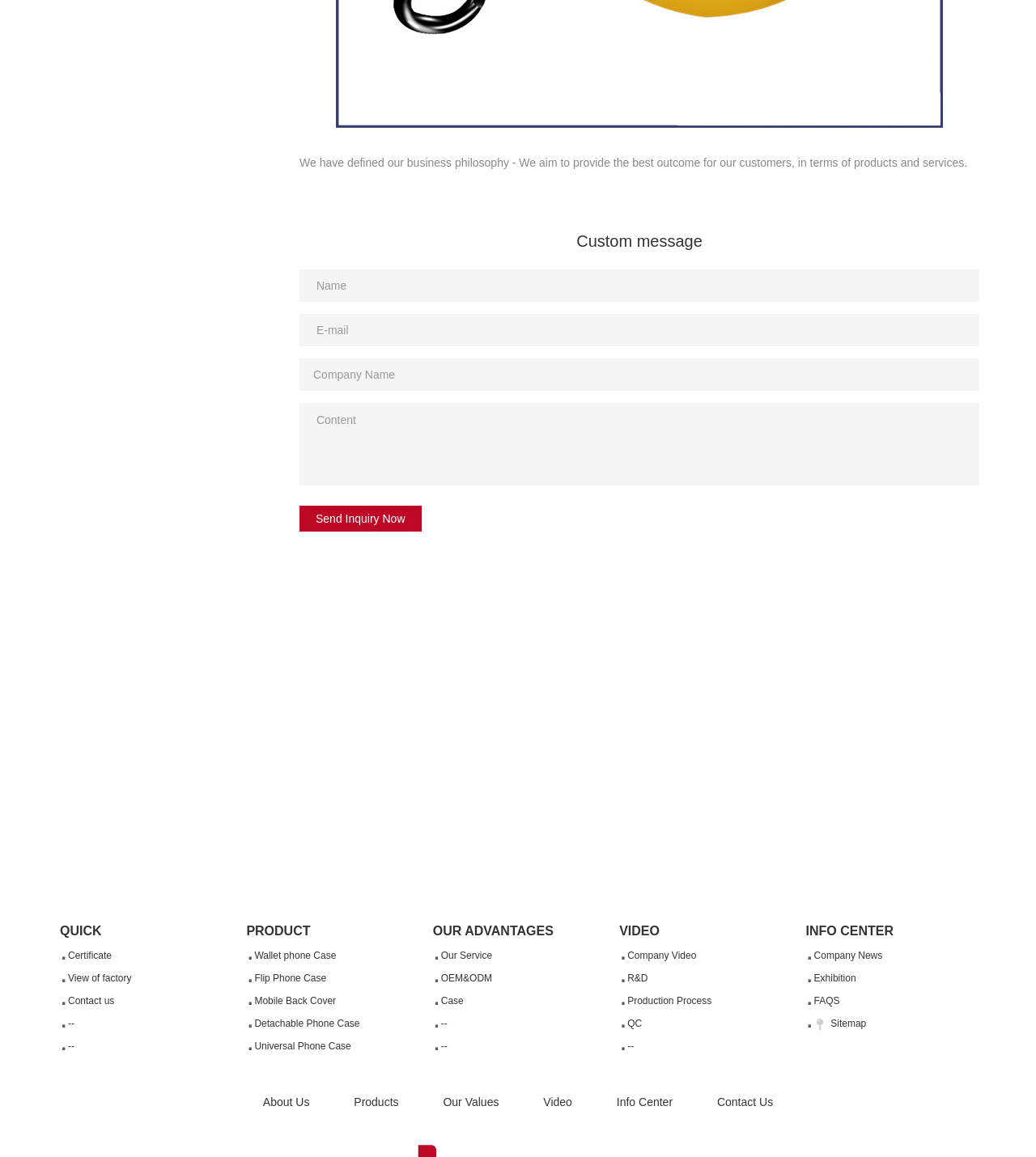Show the bounding box coordinates for the element that needs to be clicked to execute the following instruction: "Click on the 'Sign Up & Log In' menu". Provide the coordinates in the form of four float numbers between 0 and 1, i.e., [left, top, right, bottom].

None